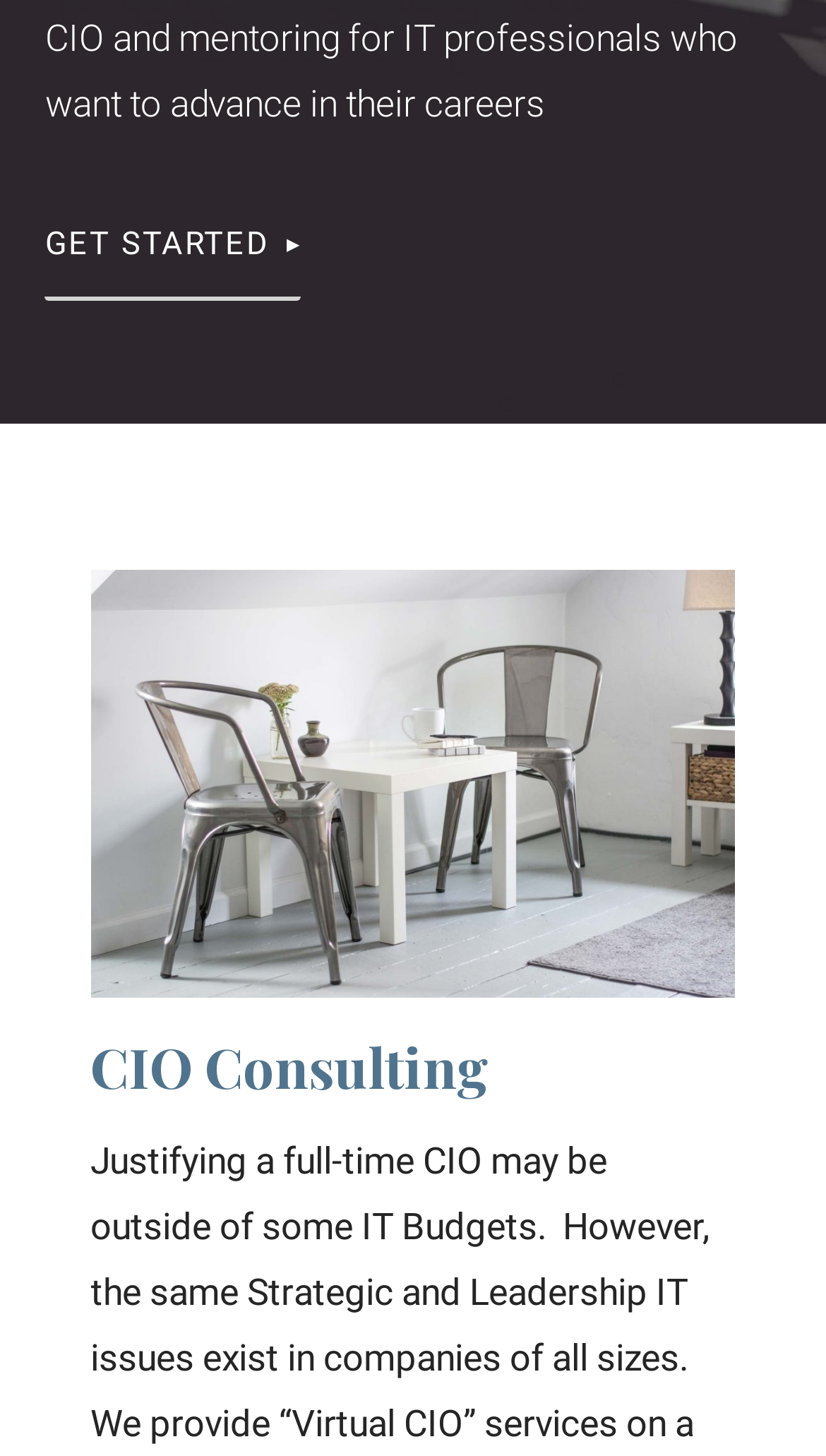Using the format (top-left x, top-left y, bottom-right x, bottom-right y), and given the element description, identify the bounding box coordinates within the screenshot: alt="home-1" title="home-1"

[0.109, 0.663, 0.891, 0.692]